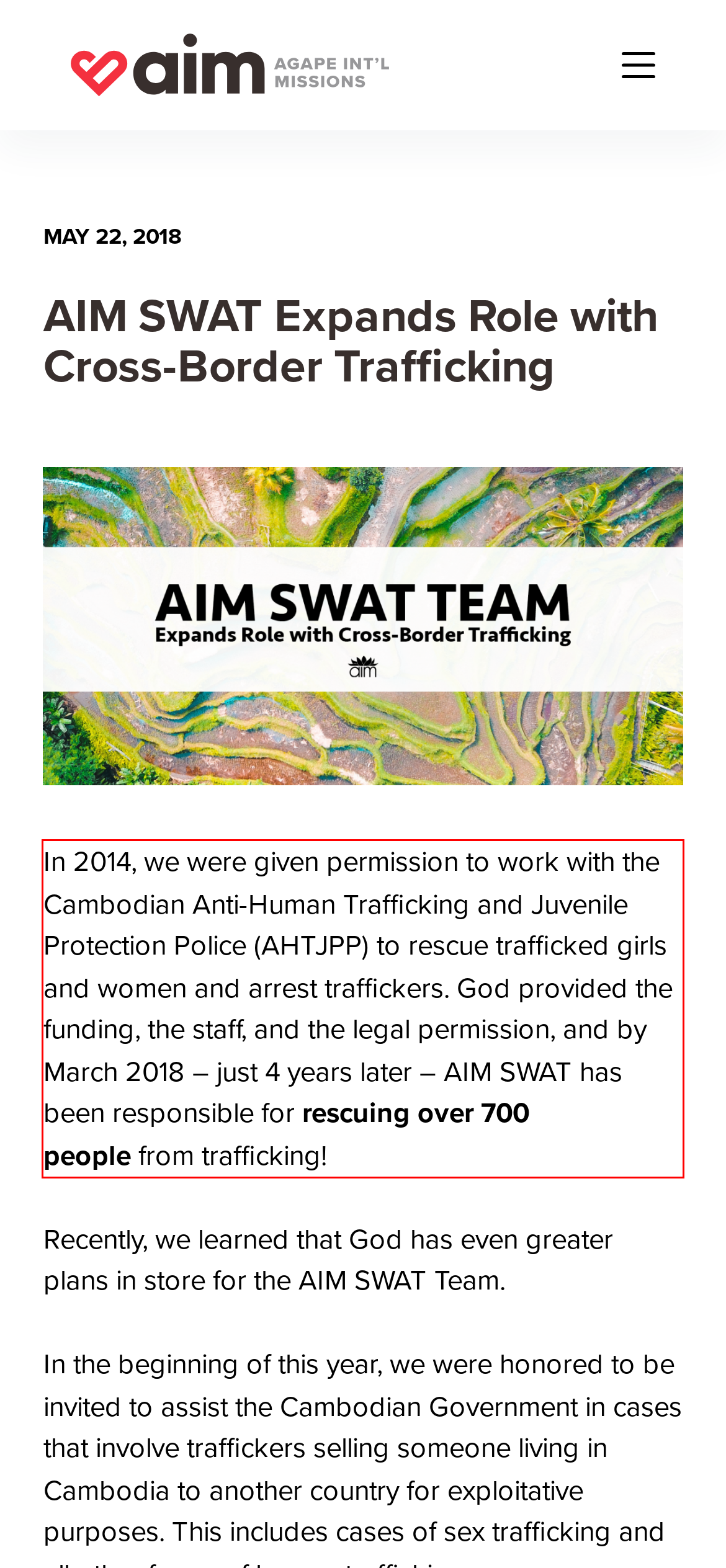Please look at the screenshot provided and find the red bounding box. Extract the text content contained within this bounding box.

In 2014, we were given permission to work with the Cambodian Anti-Human Trafficking and Juvenile Protection Police (AHTJPP) to rescue trafficked girls and women and arrest traffickers. God provided the funding, the staff, and the legal permission, and by March 2018 – just 4 years later – AIM SWAT has been responsible for rescuing over 700 people from trafficking!